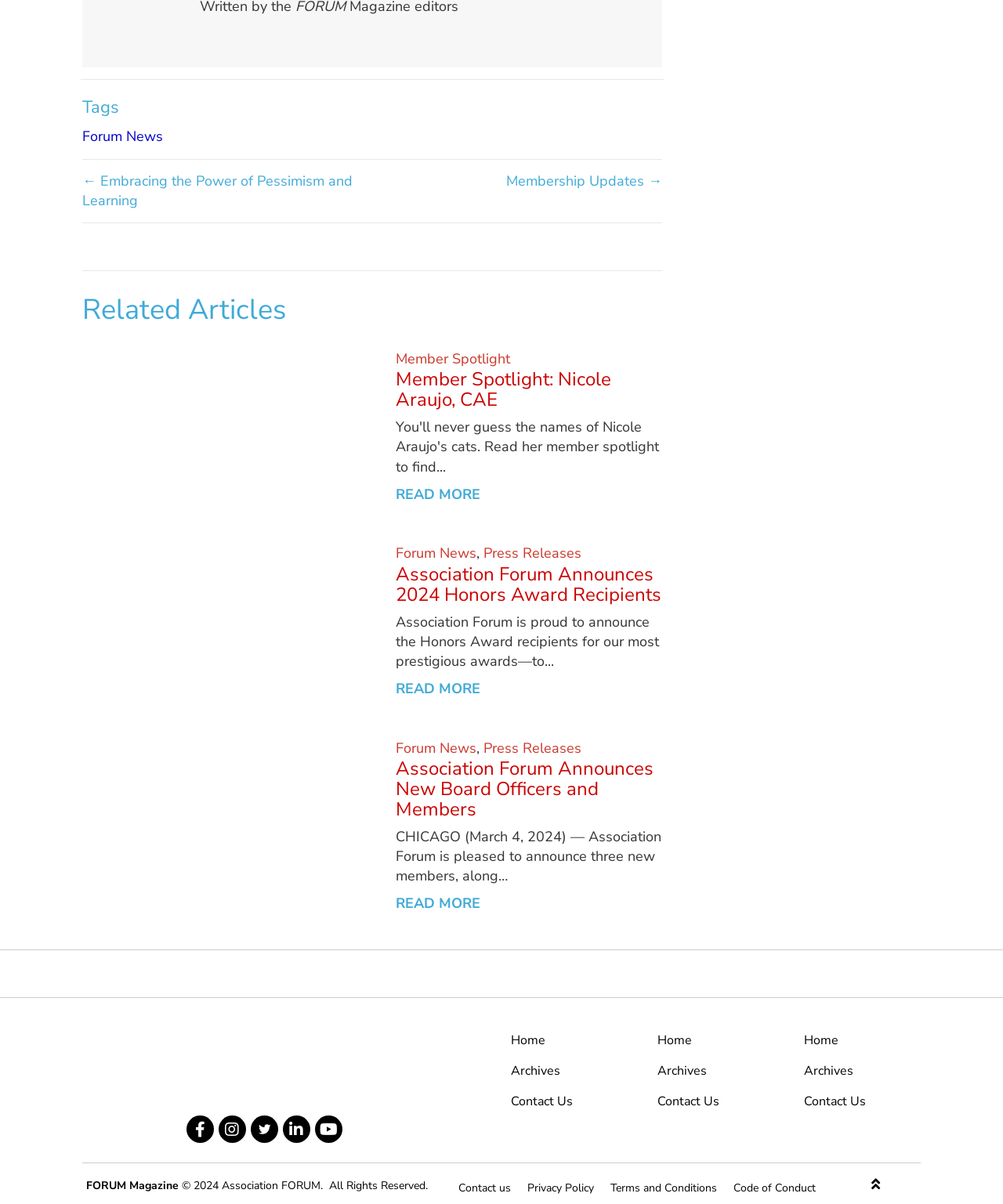How many 'READ MORE' links are there?
Based on the image, give a concise answer in the form of a single word or short phrase.

3